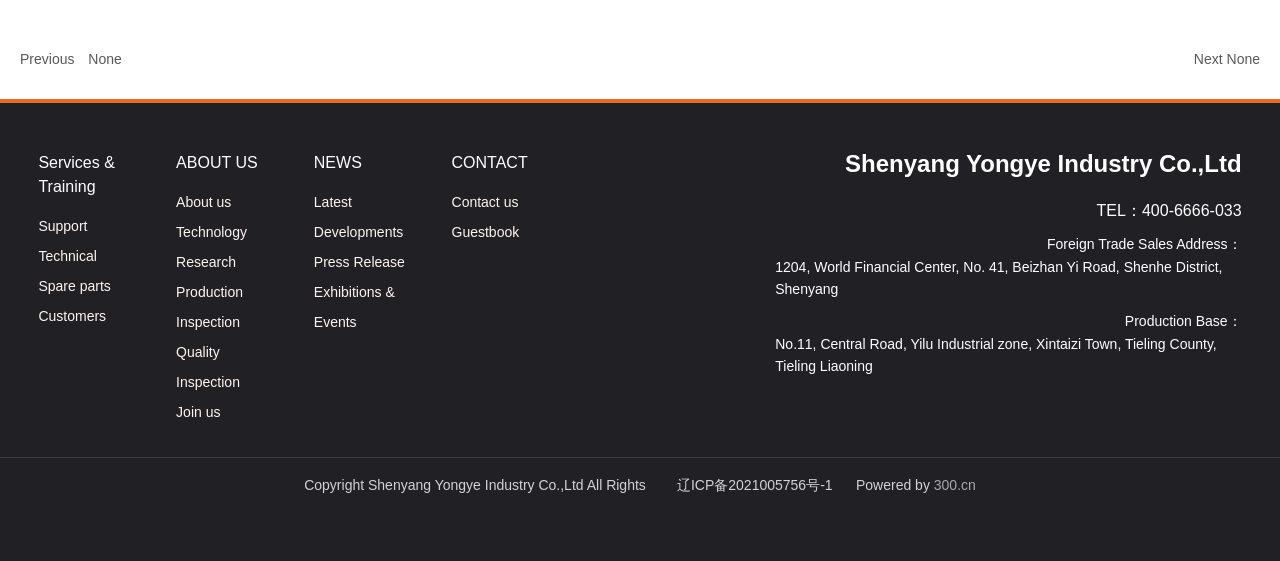Point out the bounding box coordinates of the section to click in order to follow this instruction: "Click on Services & Training".

[0.03, 0.27, 0.109, 0.355]